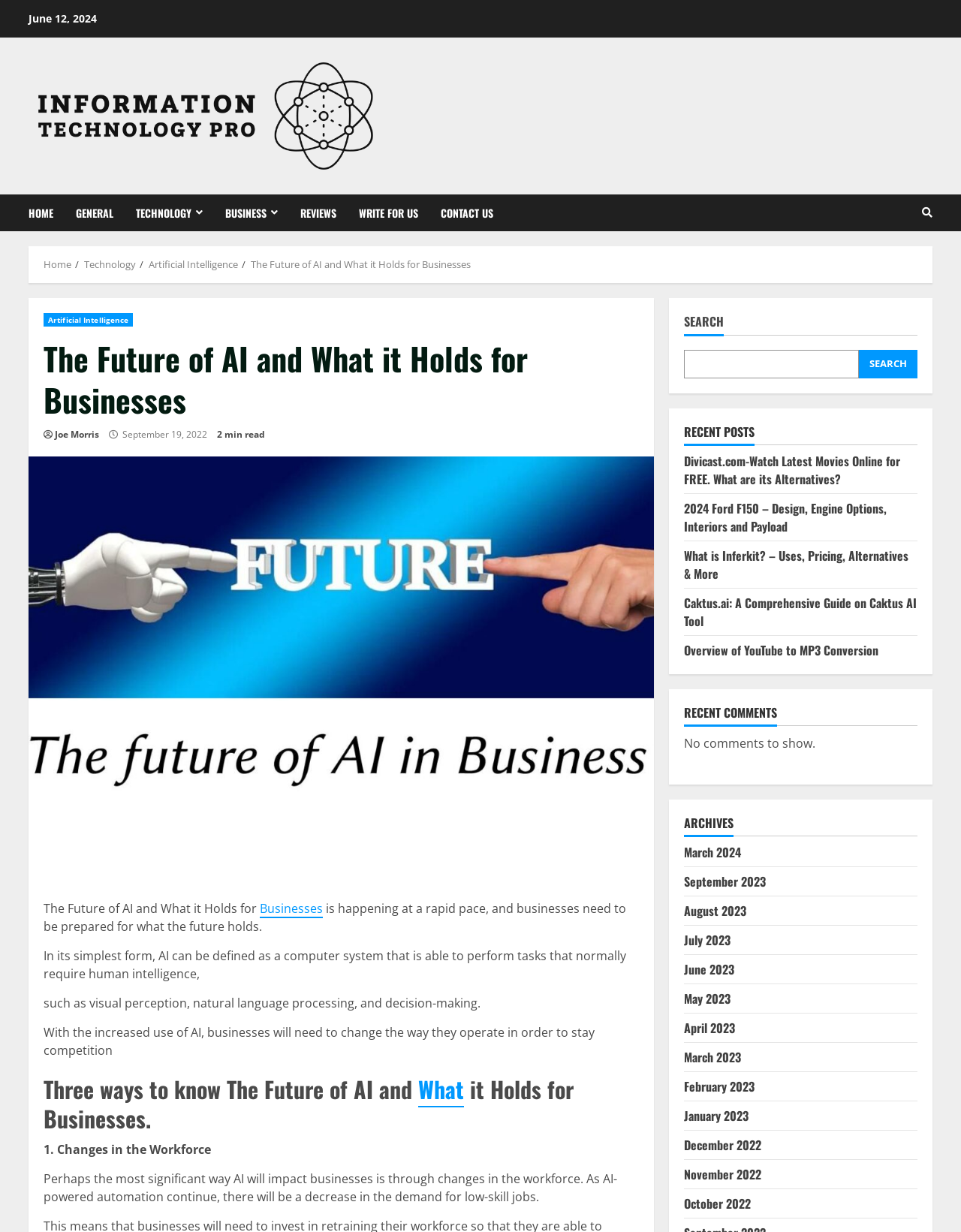Please provide the main heading of the webpage content.

The Future of AI and What it Holds for Businesses